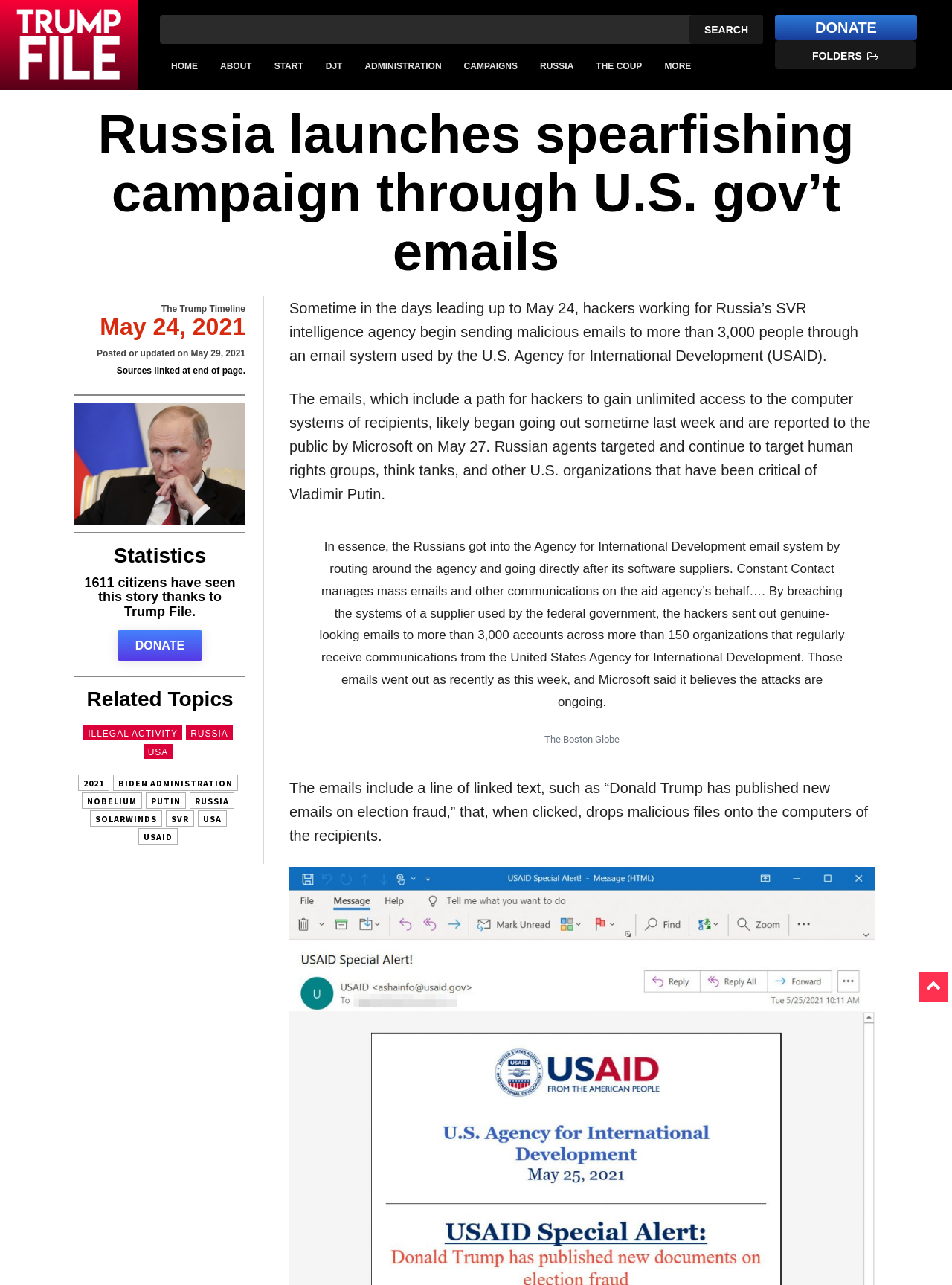Please provide the bounding box coordinate of the region that matches the element description: SolarWinds. Coordinates should be in the format (top-left x, top-left y, bottom-right x, bottom-right y) and all values should be between 0 and 1.

[0.094, 0.631, 0.17, 0.643]